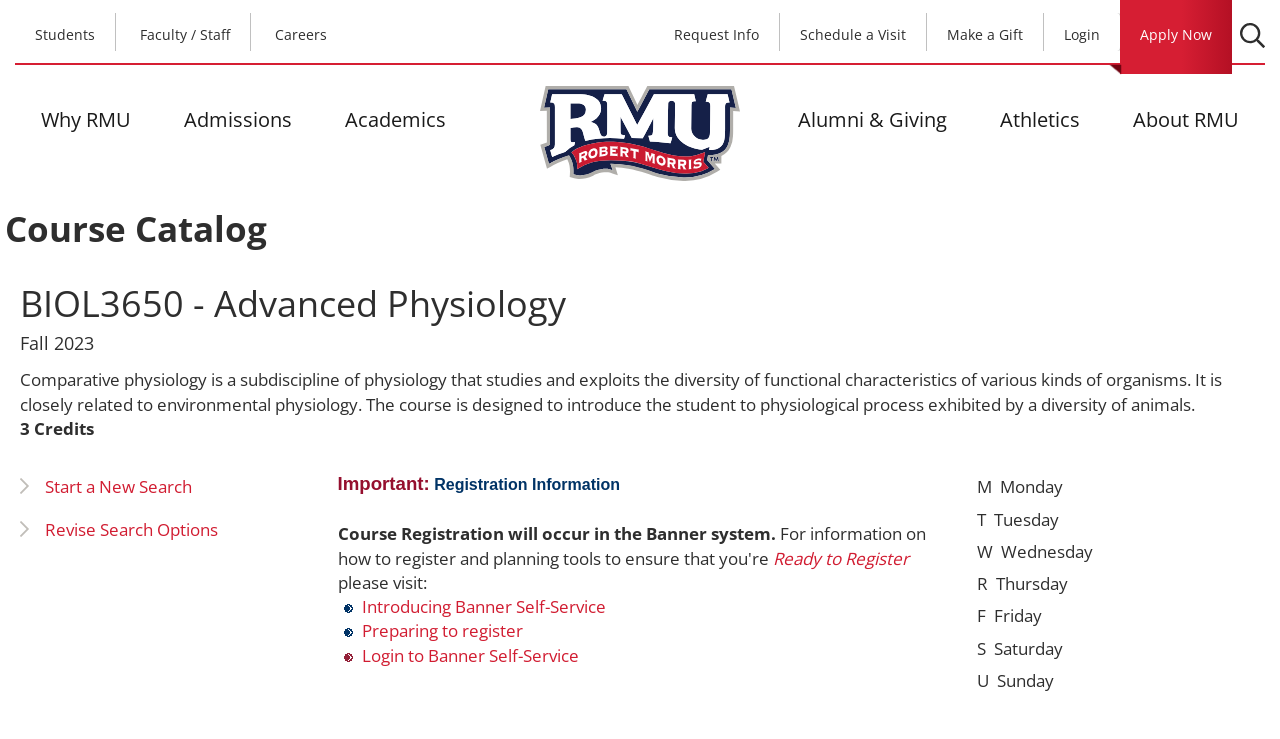What is the course name described on this webpage?
Using the image as a reference, give an elaborate response to the question.

I inferred this answer by looking at the heading element with the text 'BIOL3650 - Advanced Physiology' which is a prominent element on the webpage, indicating that it is the main topic of the page.